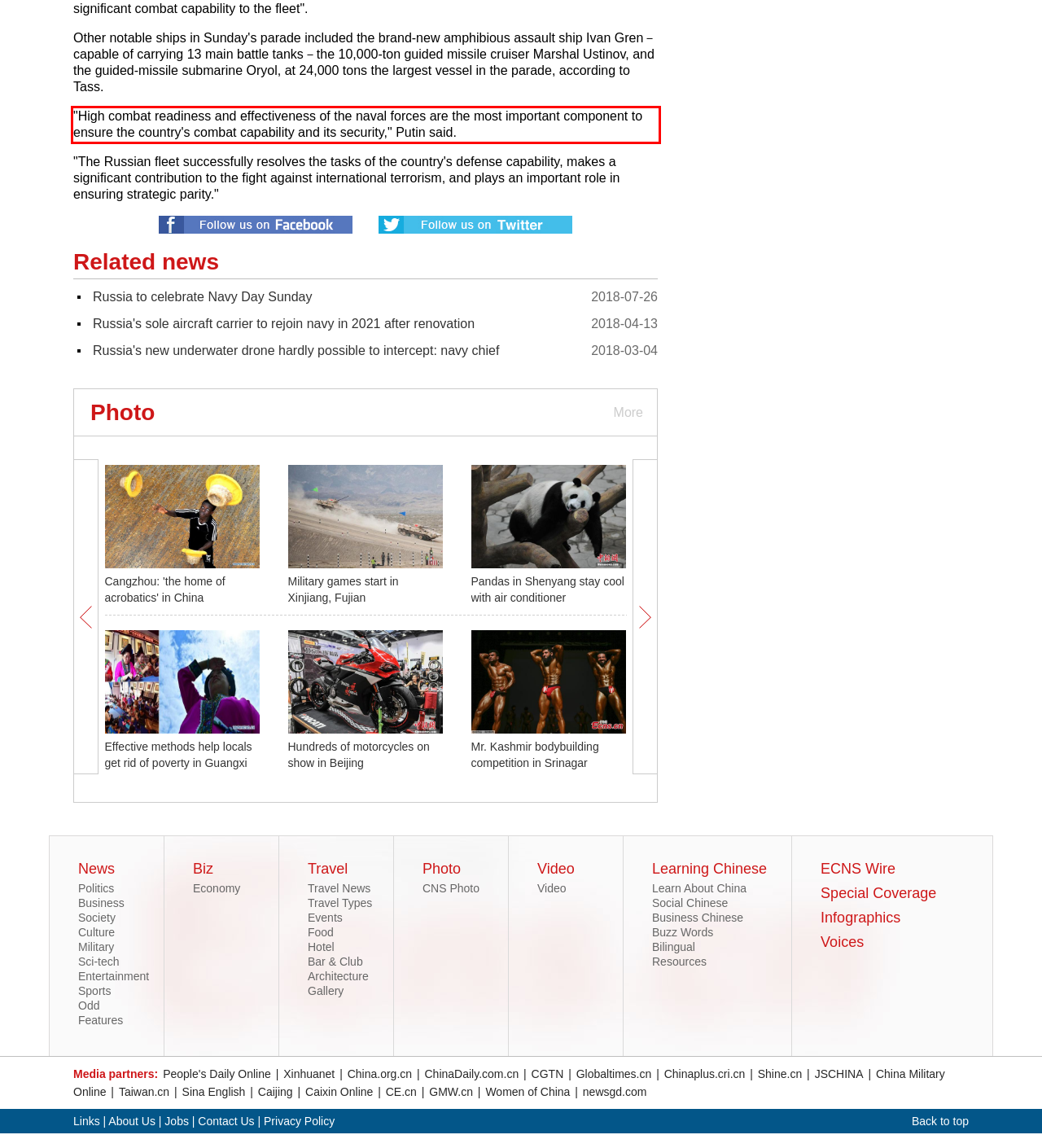You are presented with a webpage screenshot featuring a red bounding box. Perform OCR on the text inside the red bounding box and extract the content.

"High combat readiness and effectiveness of the naval forces are the most important component to ensure the country's combat capability and its security," Putin said.